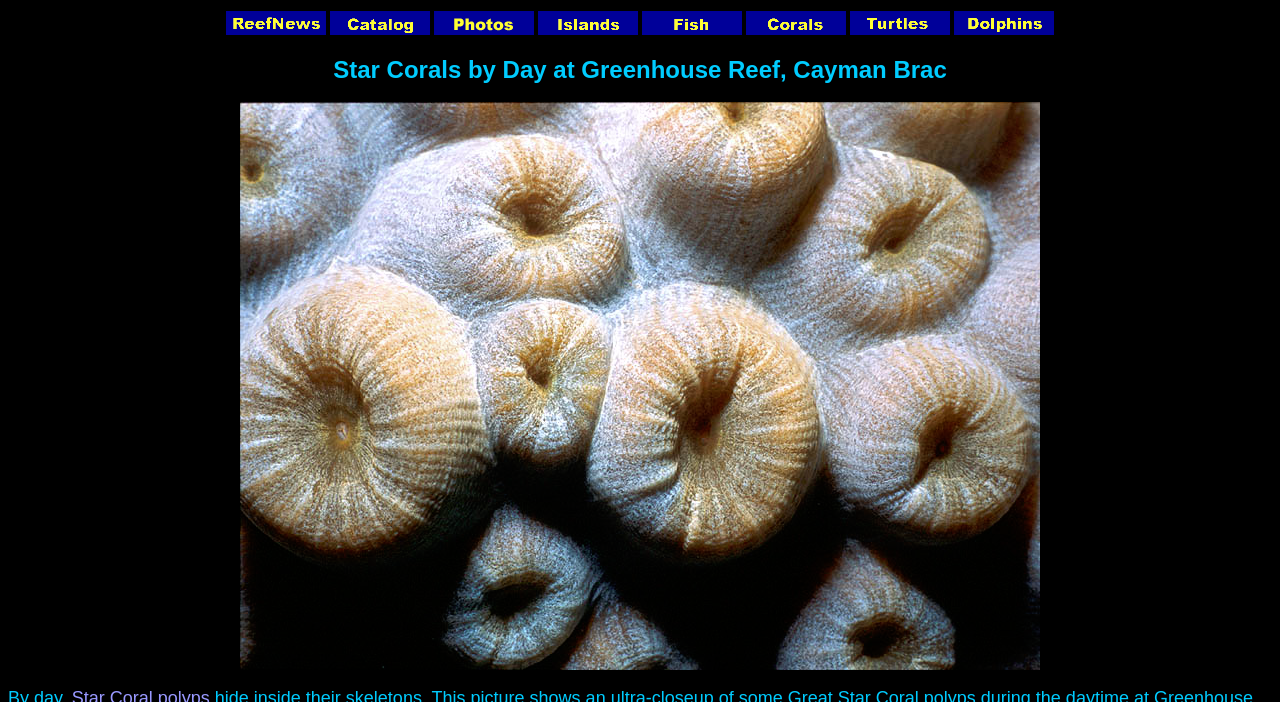Specify the bounding box coordinates of the region I need to click to perform the following instruction: "Click on the 'More actions' button". The coordinates must be four float numbers in the range of 0 to 1, i.e., [left, top, right, bottom].

None